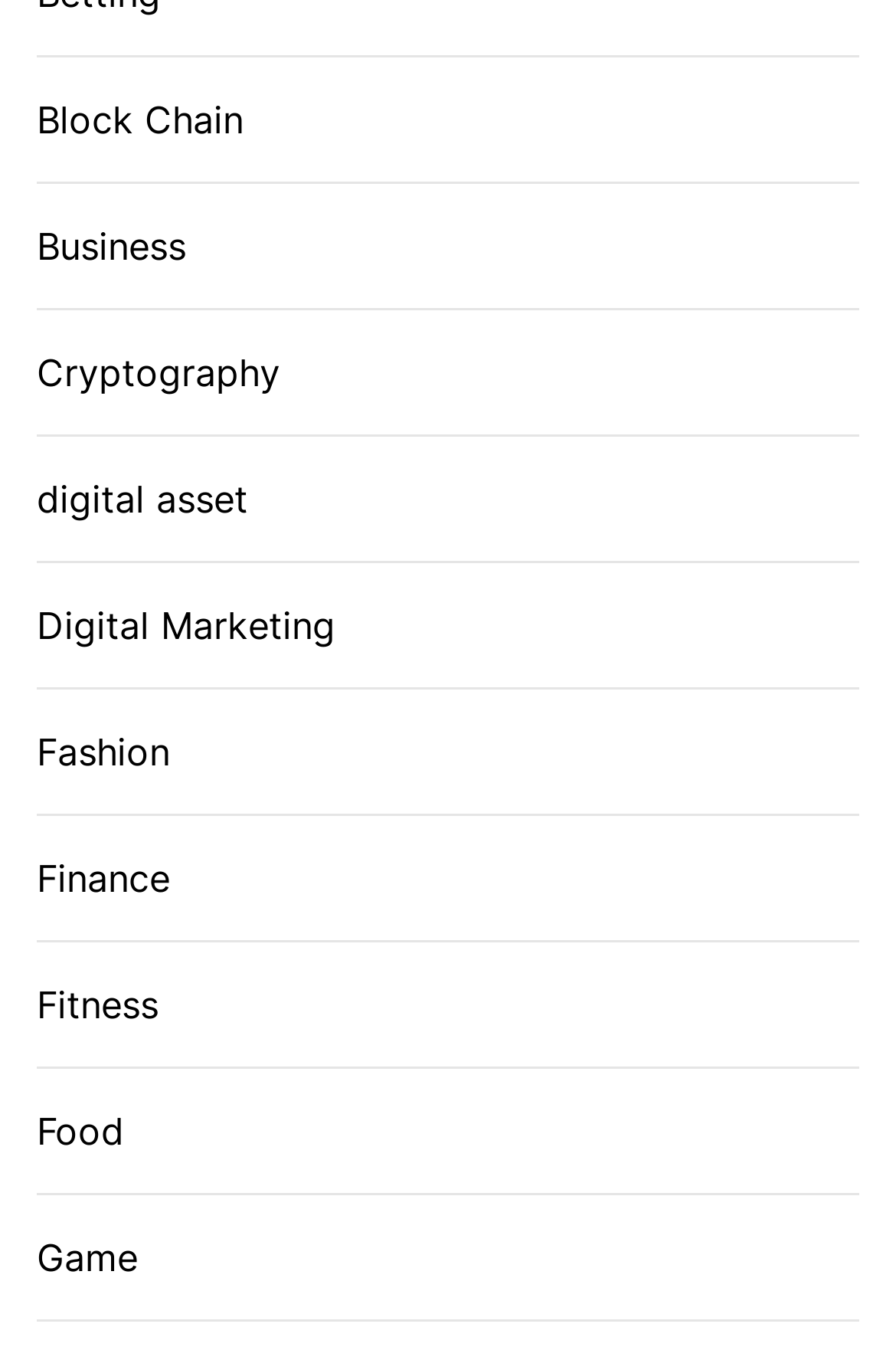Select the bounding box coordinates of the element I need to click to carry out the following instruction: "Click on Block Chain".

[0.041, 0.068, 0.289, 0.109]